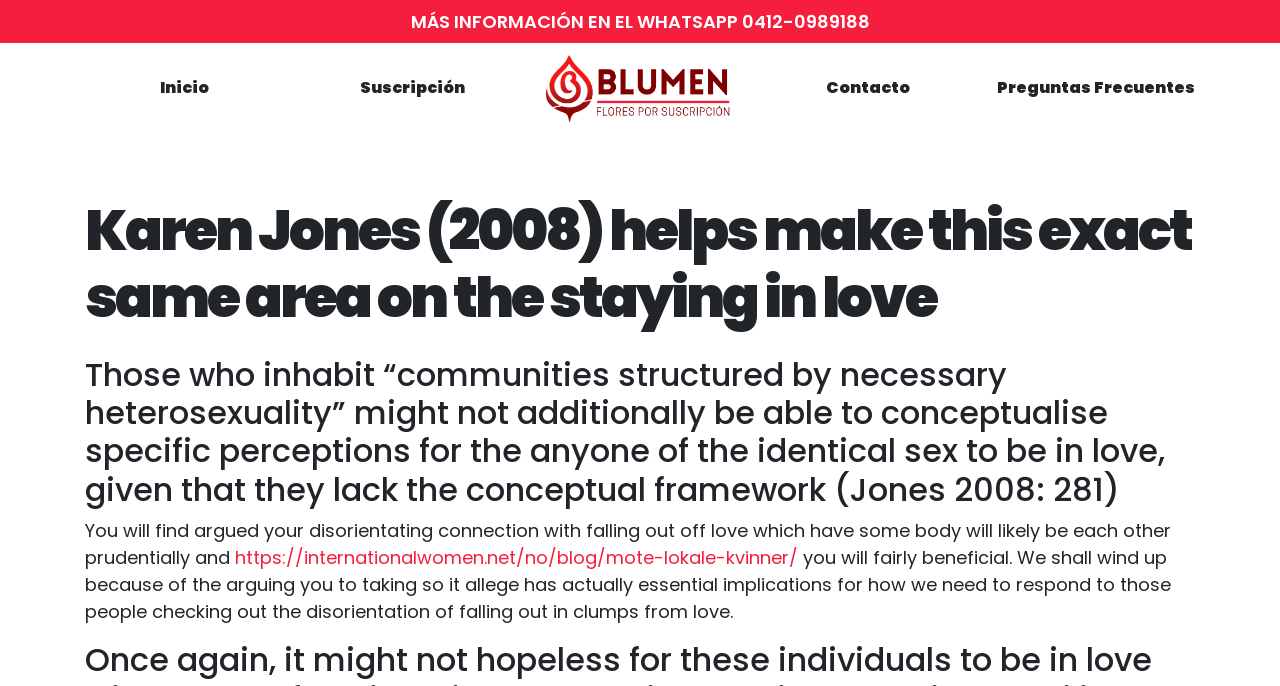Answer this question using a single word or a brief phrase:
What is the phone number for WhatsApp?

0412-0989188